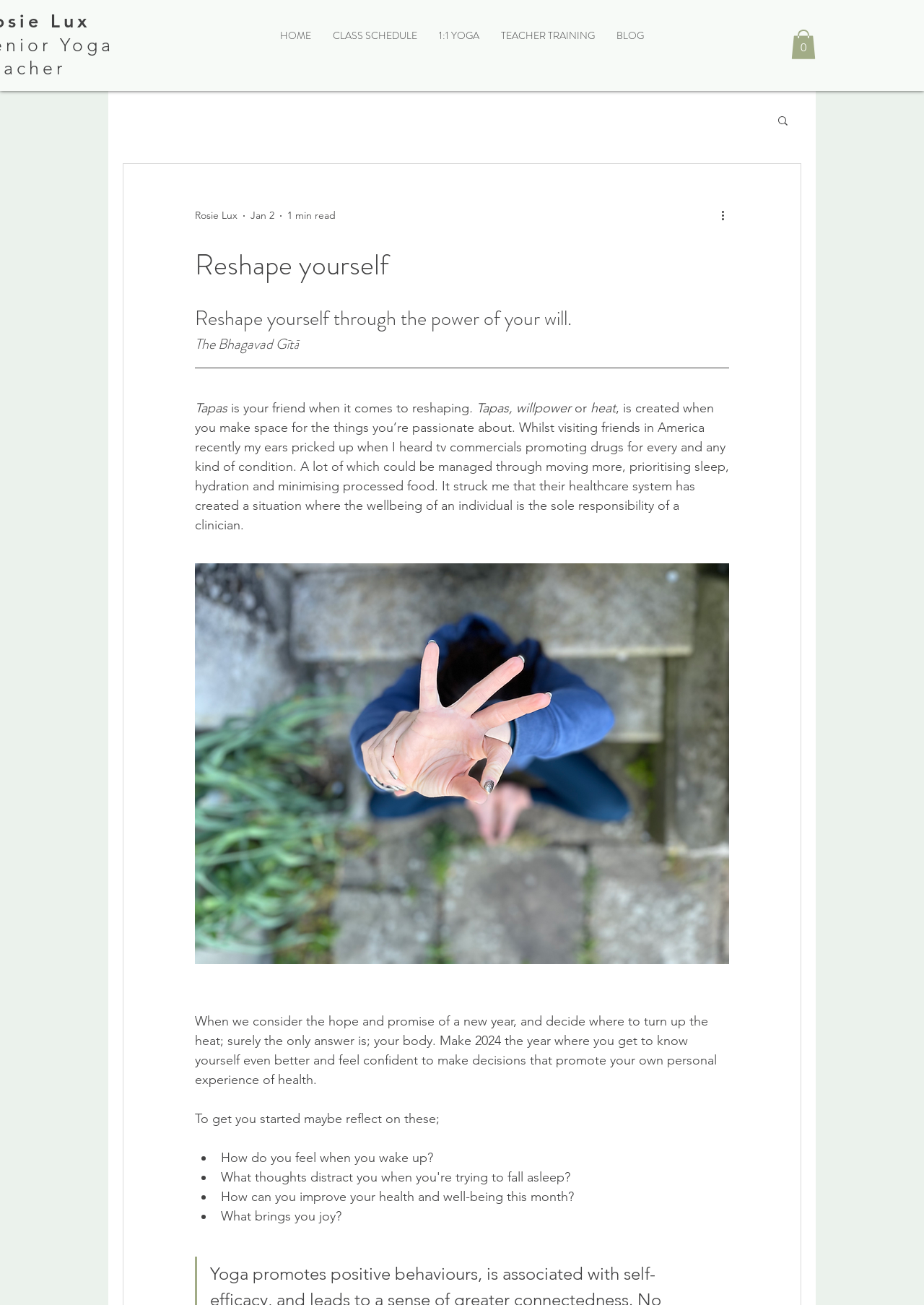What is the name of the yoga teacher? Please answer the question using a single word or phrase based on the image.

Rosie Lux